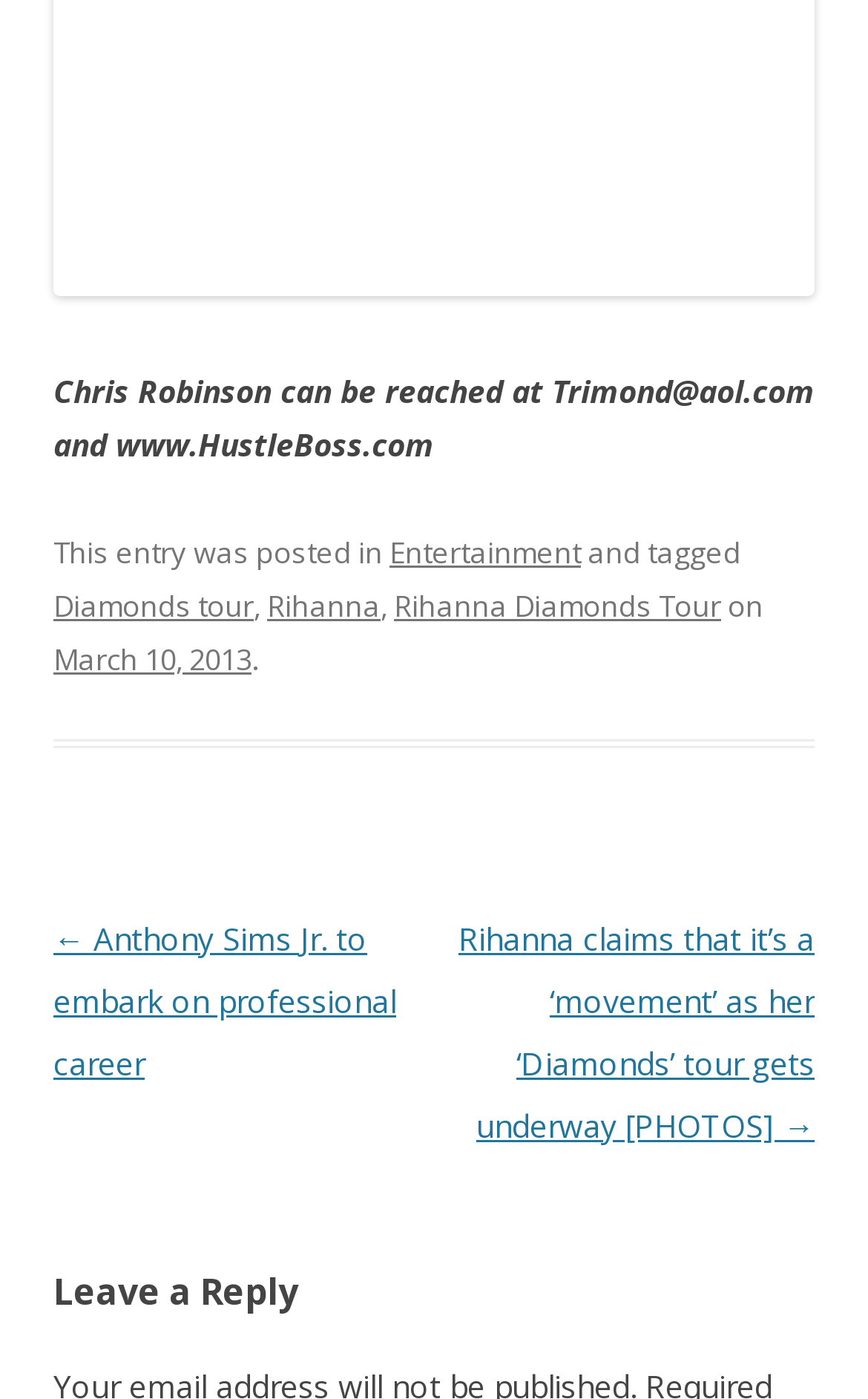Using the given element description, provide the bounding box coordinates (top-left x, top-left y, bottom-right x, bottom-right y) for the corresponding UI element in the screenshot: Rihanna Diamonds Tour

[0.454, 0.418, 0.831, 0.446]